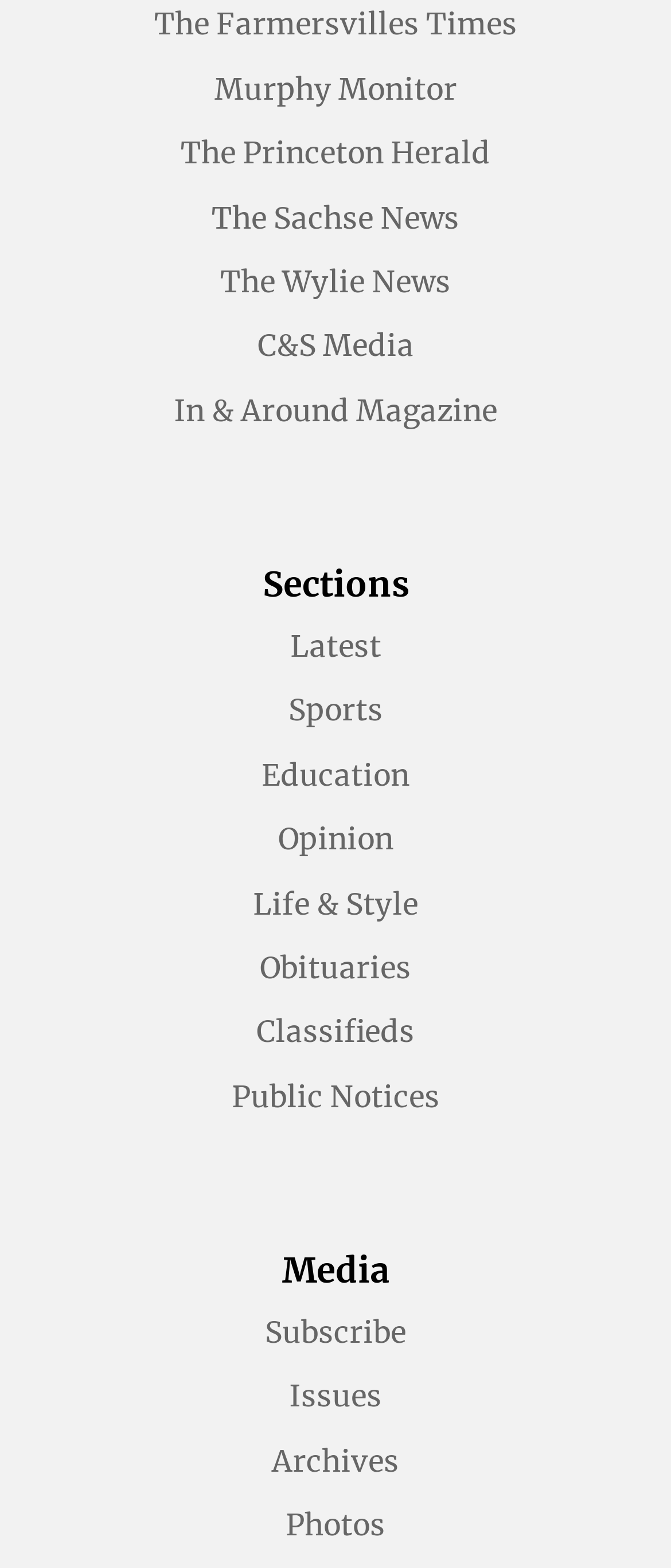What is the last category of news listed?
Look at the image and provide a detailed response to the question.

By examining the list of links under the 'Sections' heading, we can see that the last category of news listed is Public Notices.